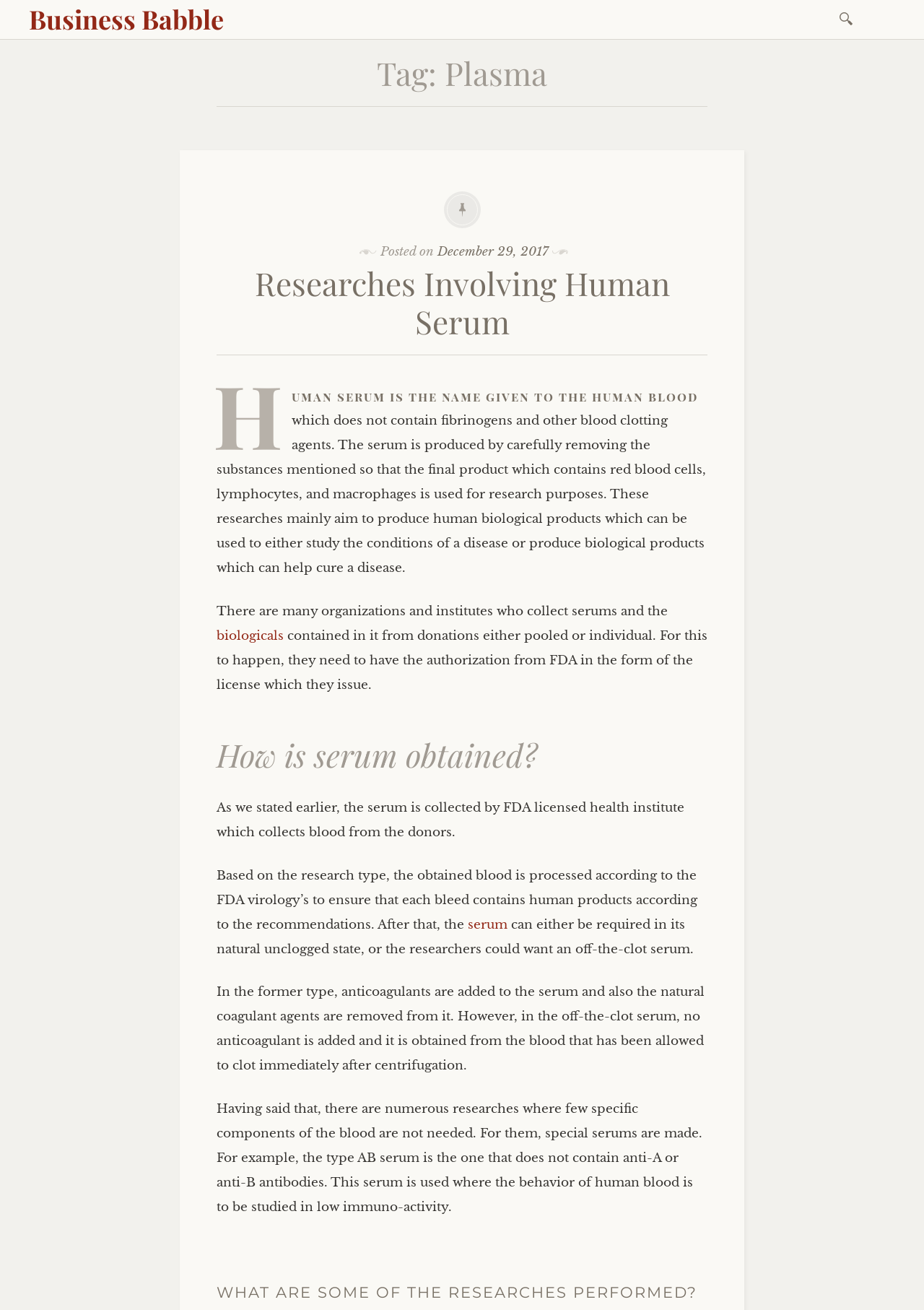What is the name of the serum?
Look at the image and answer the question using a single word or phrase.

Human serum